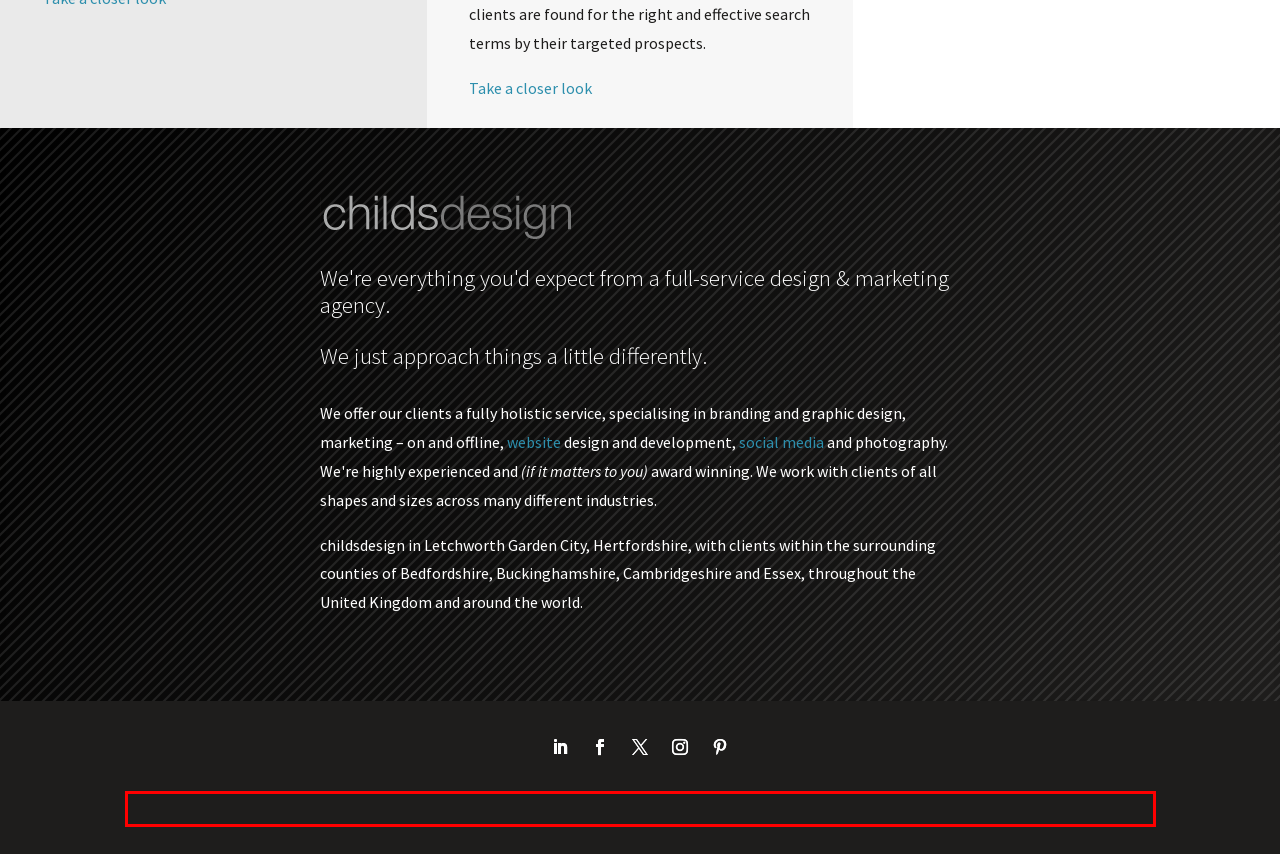Identify the text within the red bounding box on the webpage screenshot and generate the extracted text content.

childsdesign | Devonshire Business Centre, Works Road, Letchworth Garden City, Hertfordshire, SG6 1GJ, United Kingdom | 0844 995 1234 | info@childsdesign.com